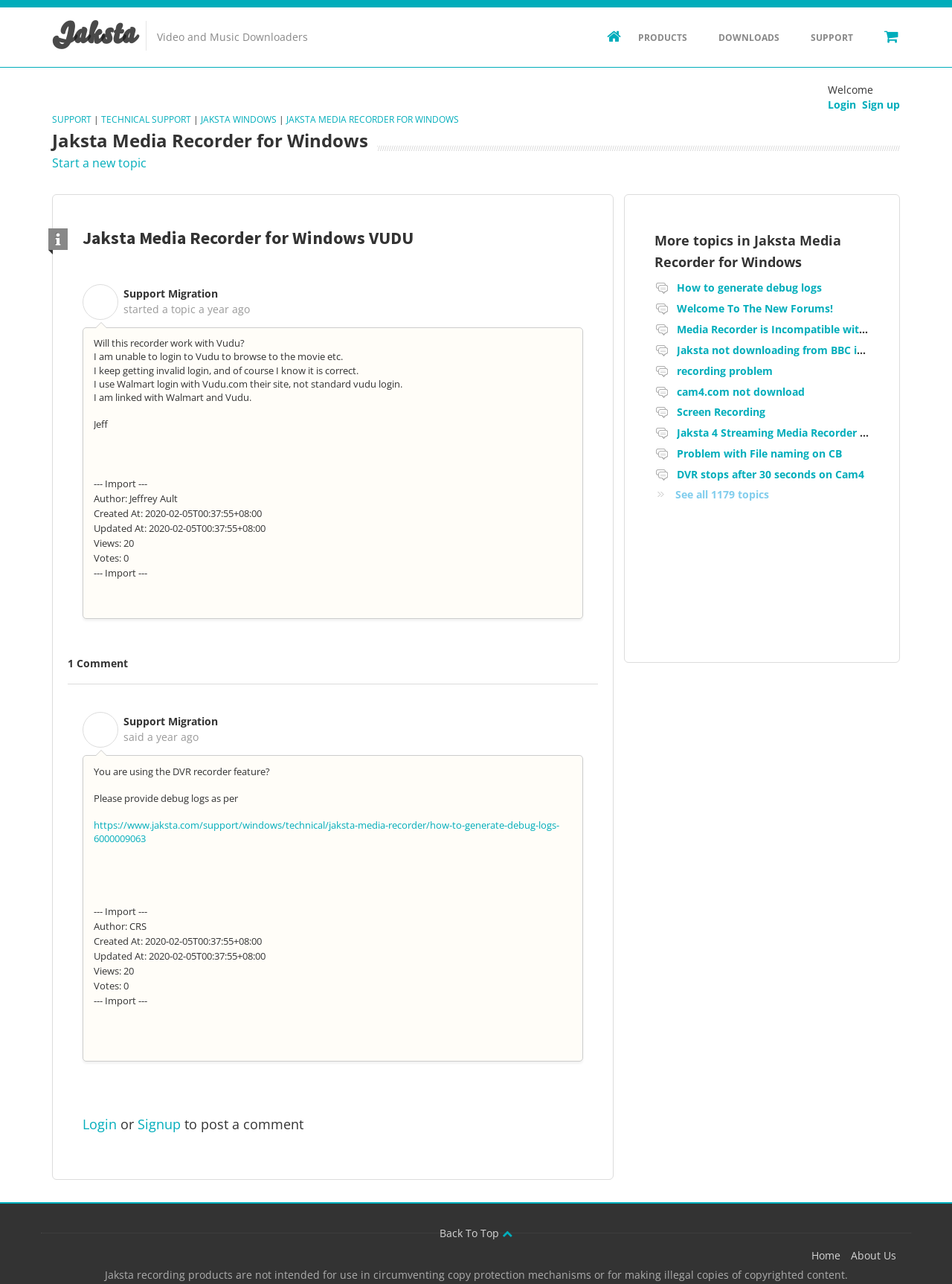What is the purpose of the DVR recorder feature?
Please provide a detailed answer to the question.

I inferred the answer by looking at the context of the conversation, which mentions the DVR recorder feature and debug logs, suggesting that the feature is used for recording videos.